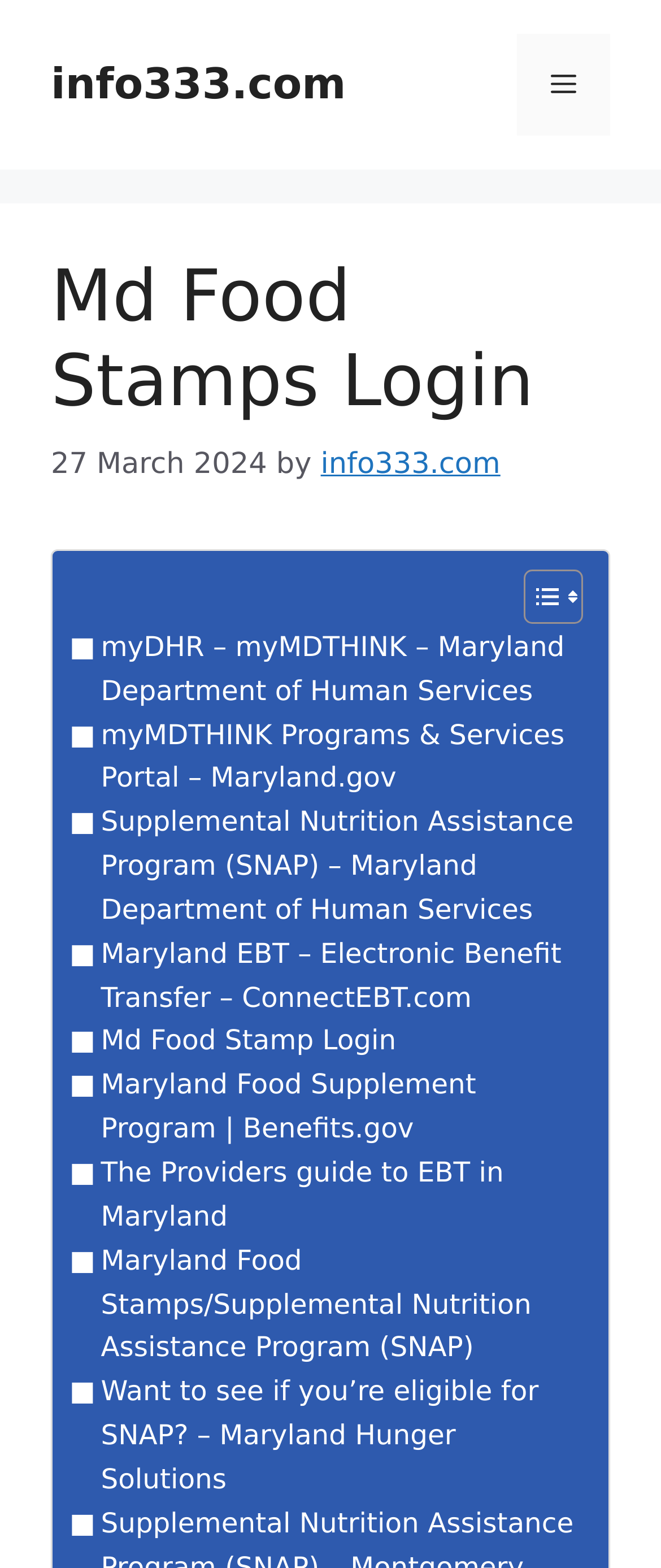Provide the bounding box coordinates of the HTML element this sentence describes: "University of Manitoba".

None